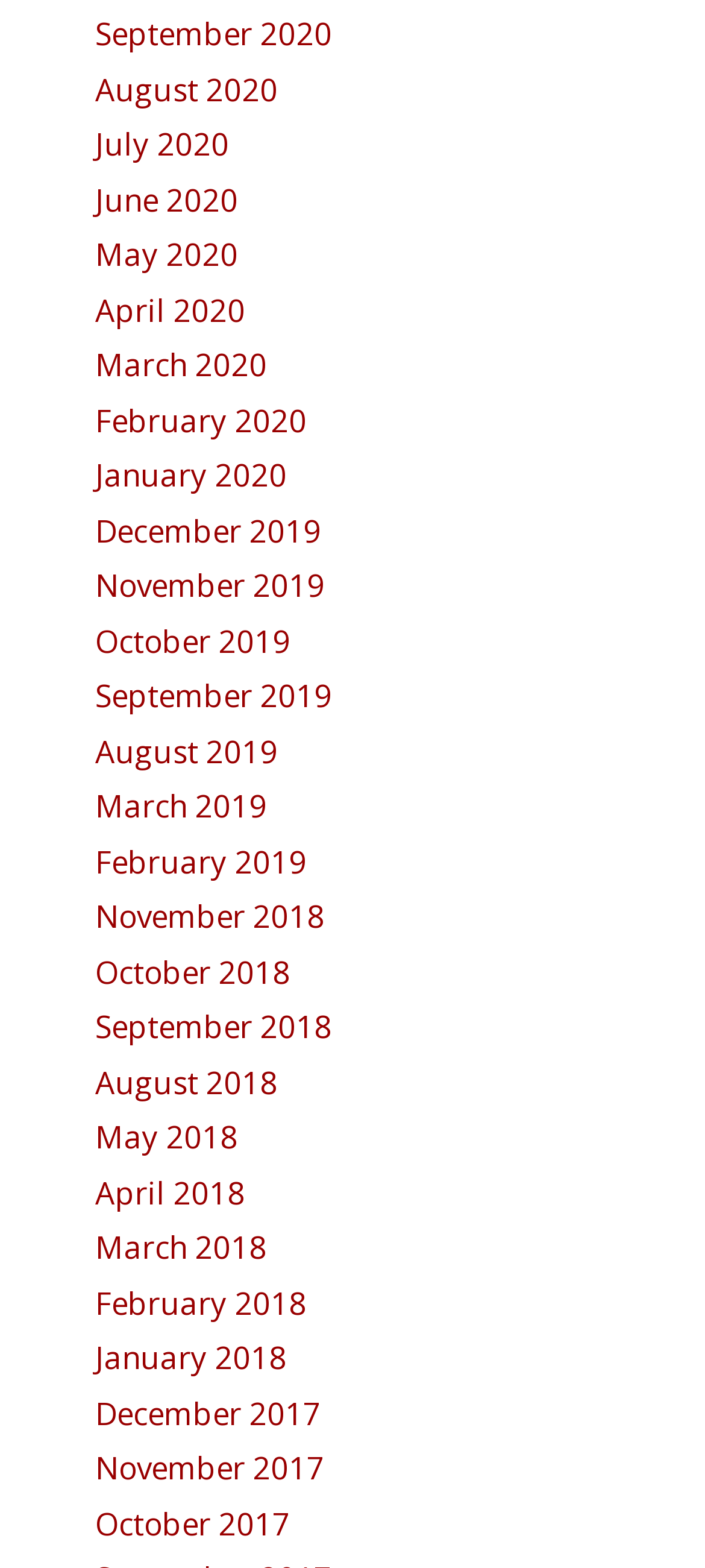Could you find the bounding box coordinates of the clickable area to complete this instruction: "View November 2017"?

[0.135, 0.923, 0.461, 0.95]